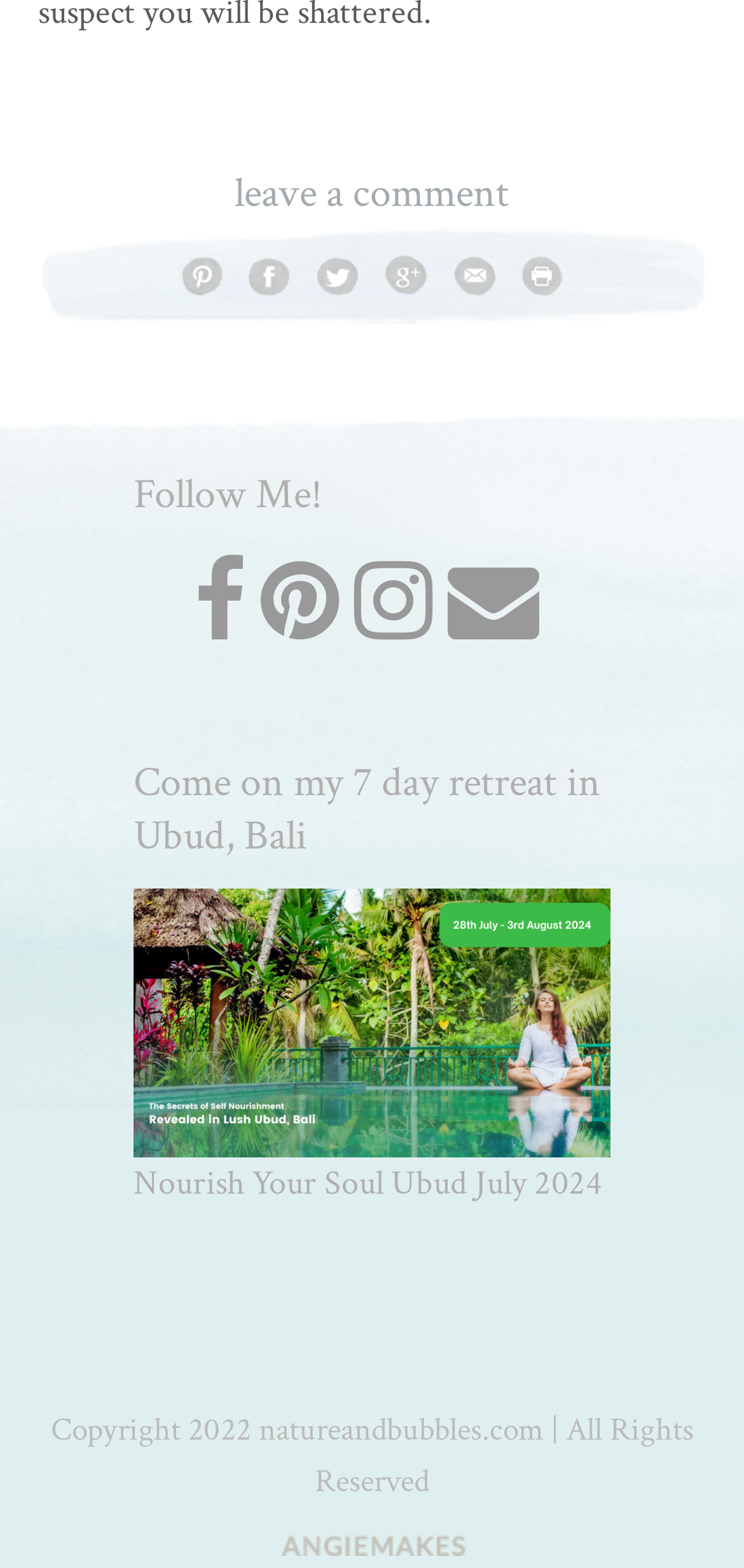What is the theme of the retreat?
Please answer the question with a detailed response using the information from the screenshot.

The theme of the retreat can be inferred from the heading 'Come on my 7 day retreat in Ubud, Bali' and the image with the text 'retreat' below it, which suggests that the retreat is located in Ubud, Bali.